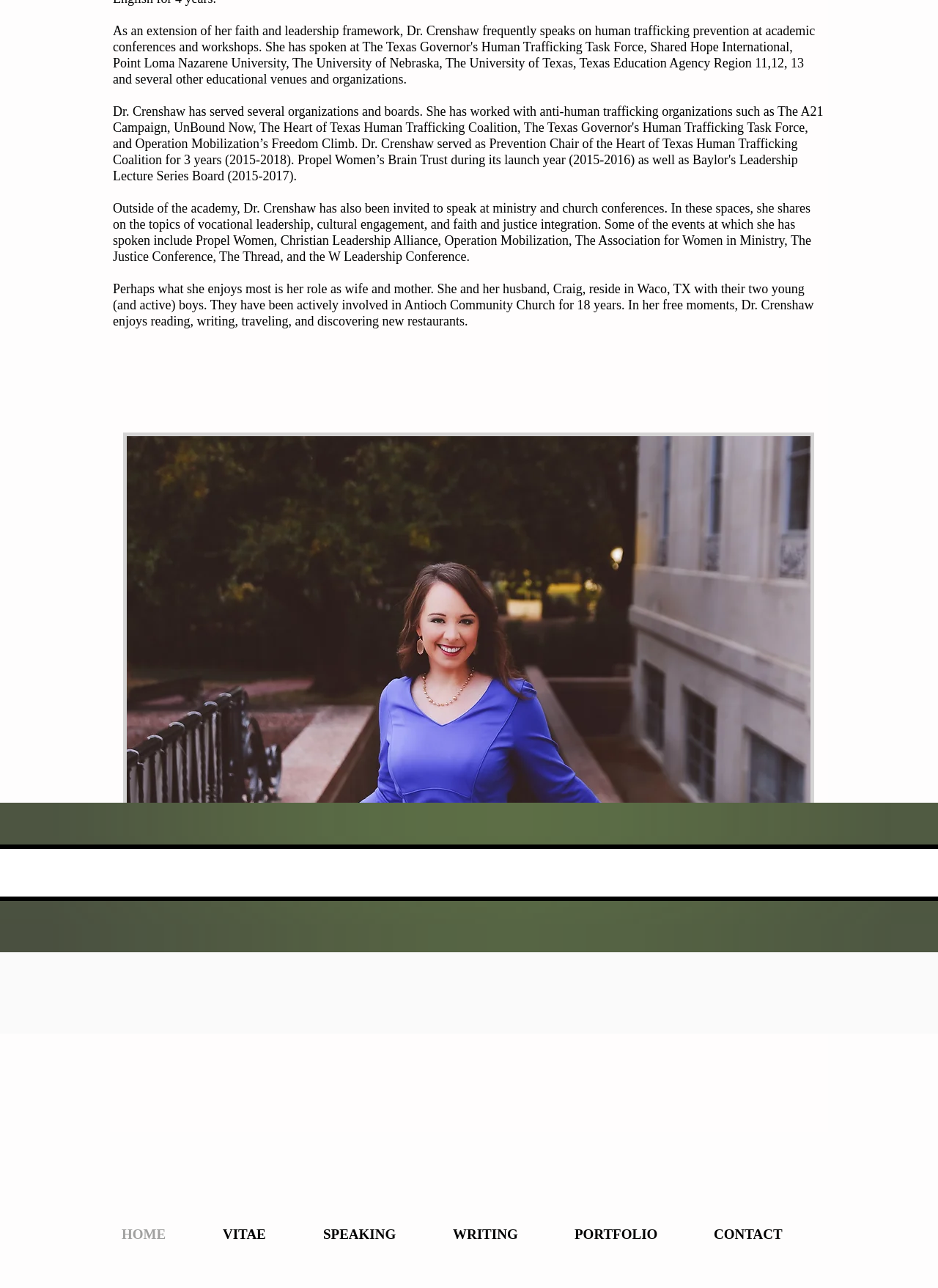Based on the description "aria-label="PROFESSIONAL"", find the bounding box of the specified UI element.

[0.43, 0.666, 0.461, 0.689]